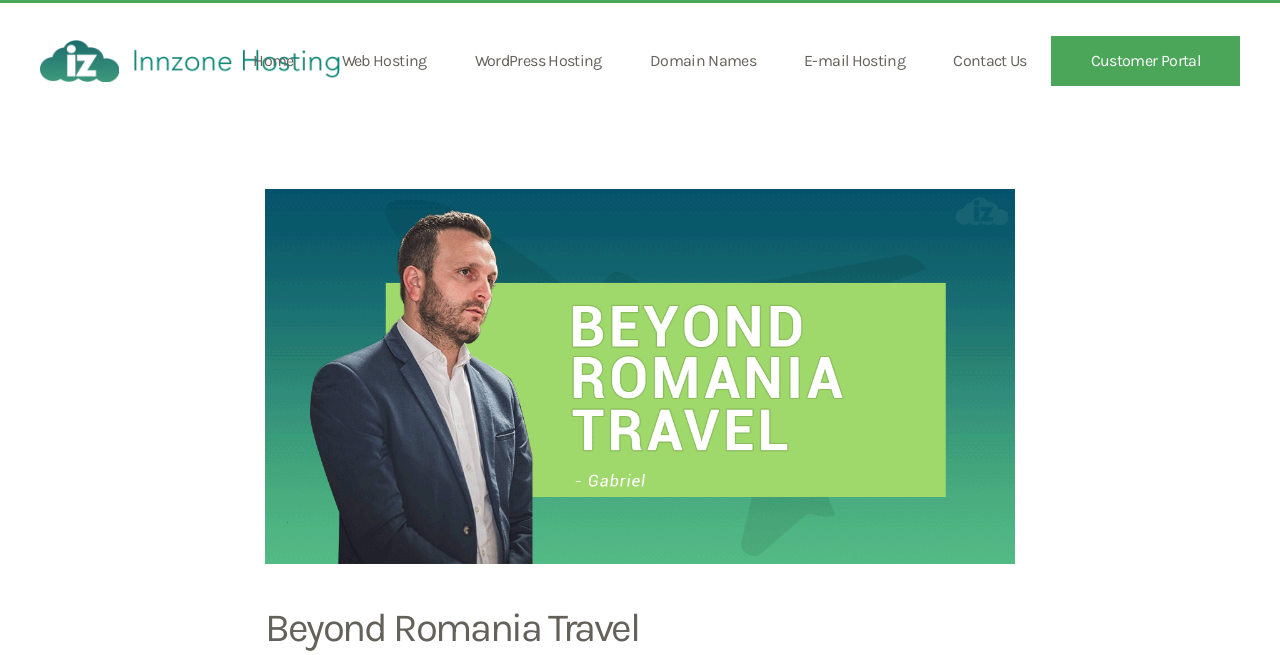Describe the webpage in detail, including text, images, and layout.

The webpage is titled "Beyond Romania Travel – Innzone Hosting". At the top, there is a row of six links, including "Home", "Web Hosting", "WordPress Hosting", "Domain Names", "E-mail Hosting", and "Contact Us", which are evenly spaced and aligned horizontally. 

Below the links, there is a large figure or image that takes up most of the width of the page. 

Above the figure, there is a prominent heading that reads "Beyond Romania Travel". This heading is centered and positioned near the top of the page. 

Additionally, there is another link, "Customer Portal", located at the top right corner of the page, slightly below the other links.